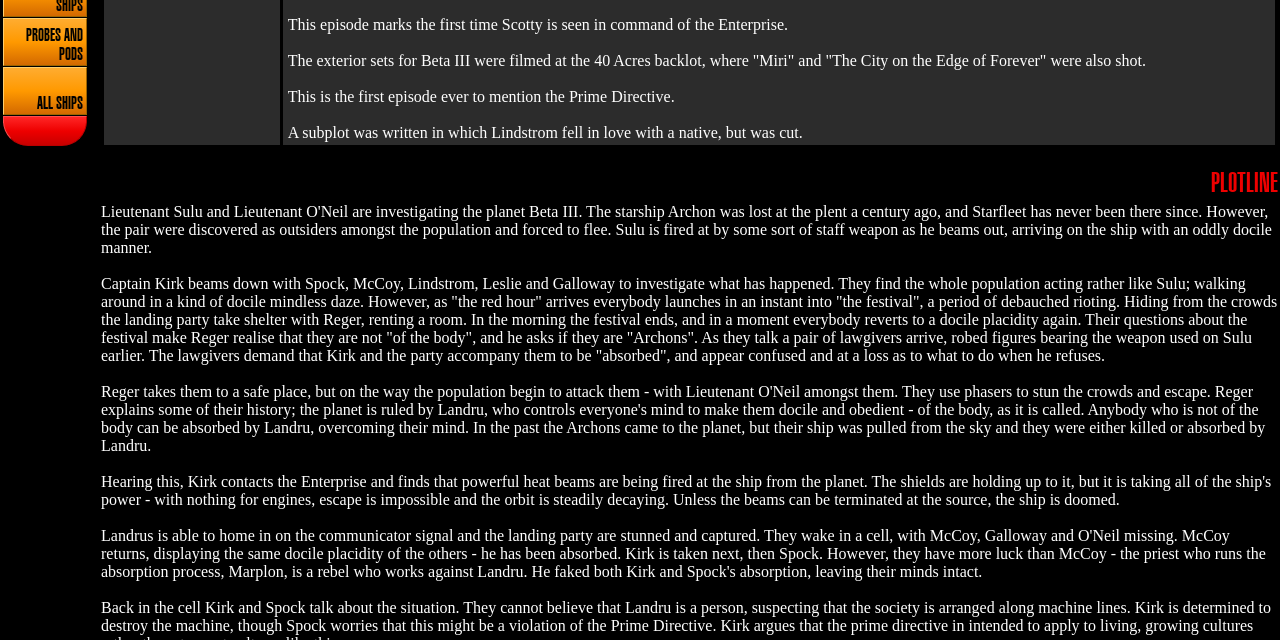Locate the bounding box coordinates for the element described below: "Probes and pods". The coordinates must be four float values between 0 and 1, formatted as [left, top, right, bottom].

[0.002, 0.028, 0.068, 0.103]